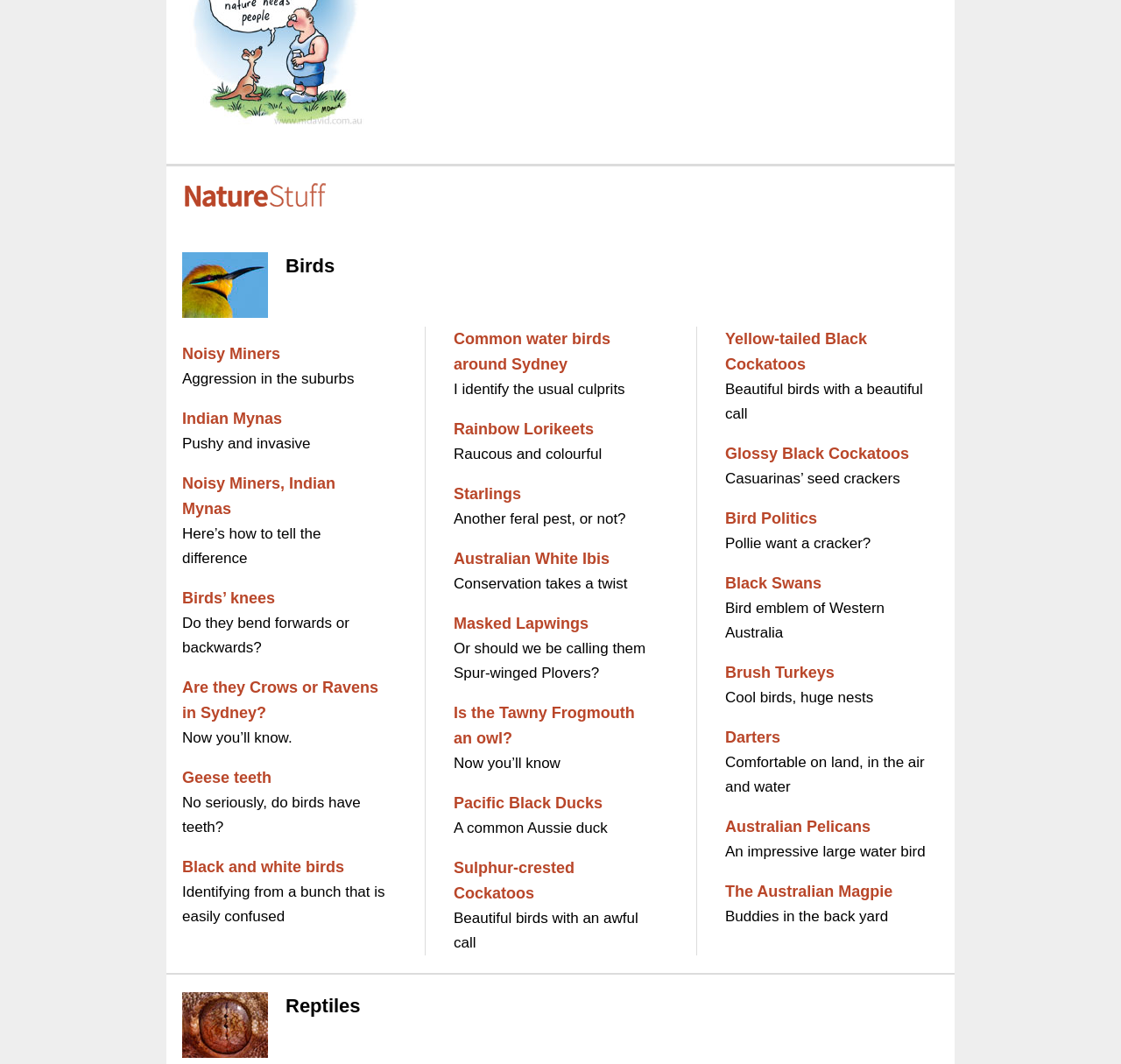Locate the bounding box coordinates of the clickable part needed for the task: "Click on the link to learn about Noisy Miners".

[0.162, 0.324, 0.25, 0.34]